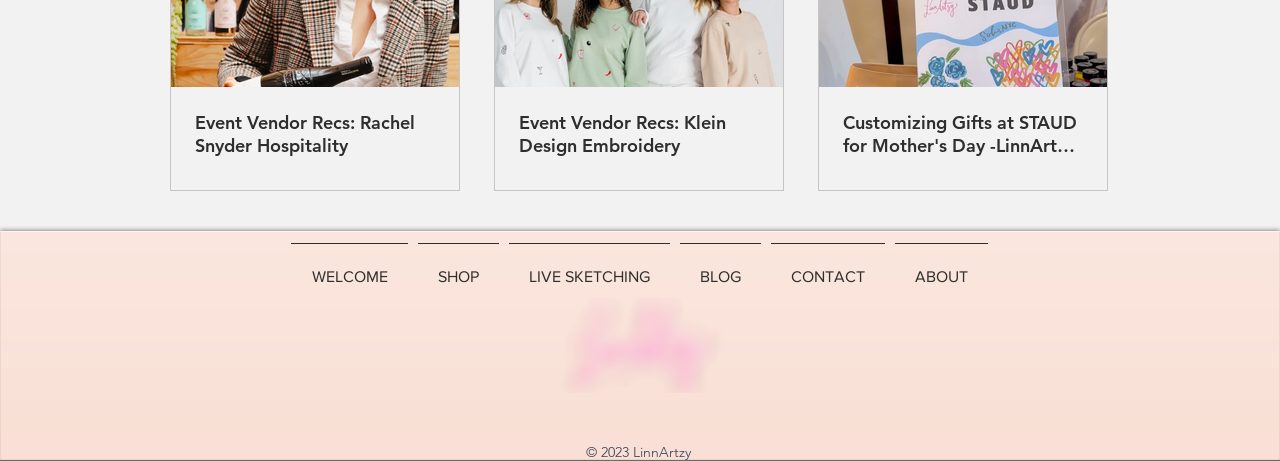Please answer the following question using a single word or phrase: 
What is the main navigation menu?

WELCOME, SHOP, LIVE SKETCHING, BLOG, CONTACT, ABOUT